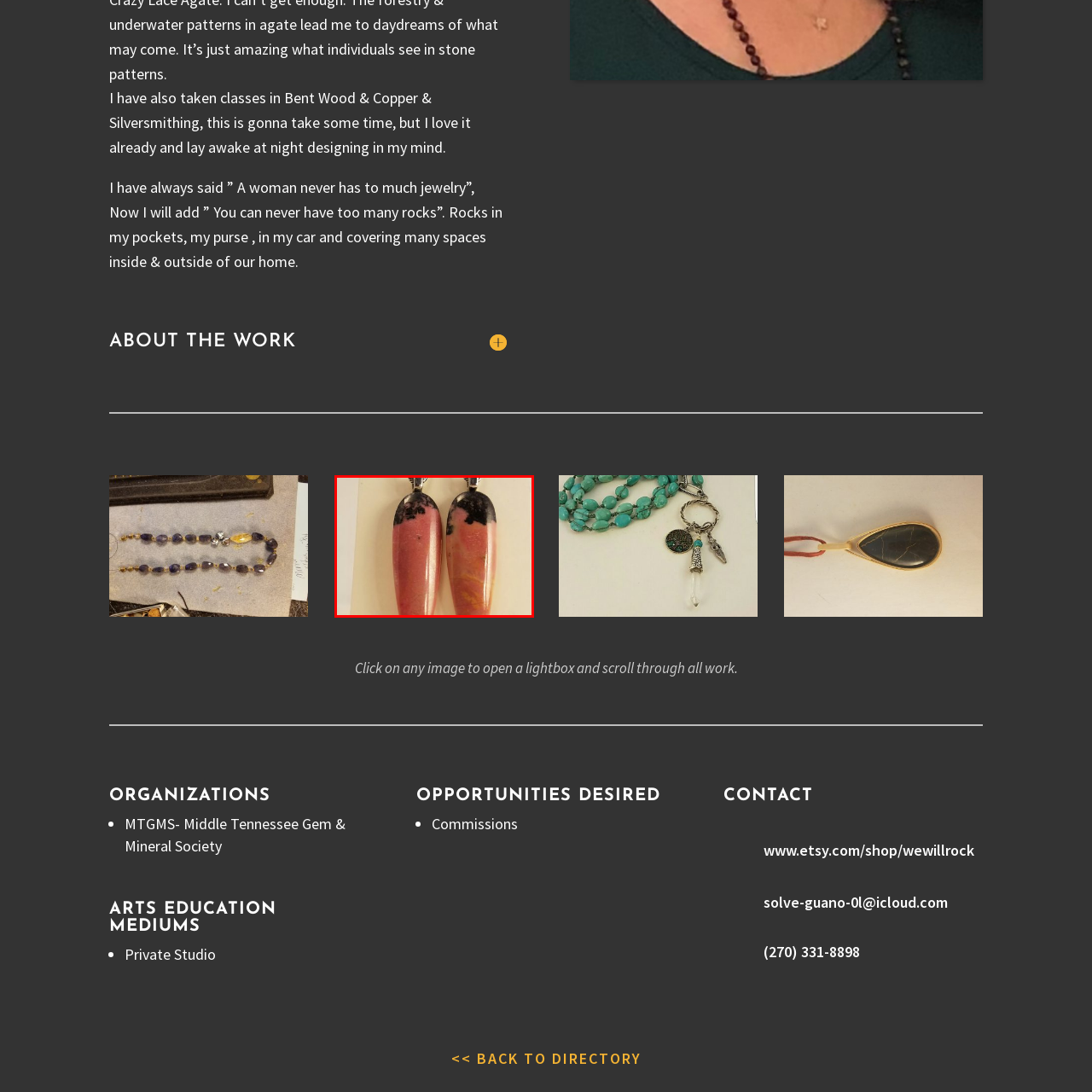What is the shape of the stones in the earrings?
Inspect the image within the red bounding box and answer concisely using one word or a short phrase.

Oval